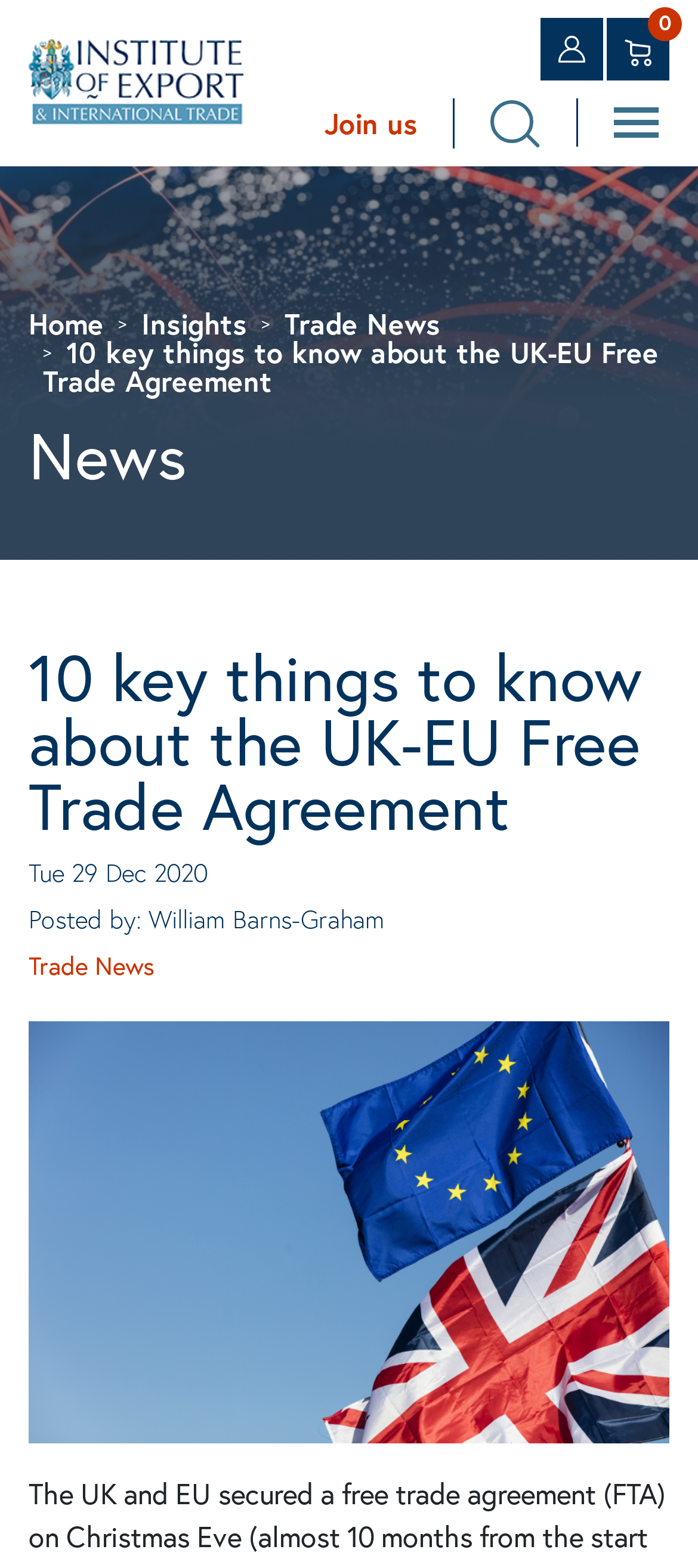Provide your answer in a single word or phrase: 
What is the logo at the top left corner?

IOE Logo